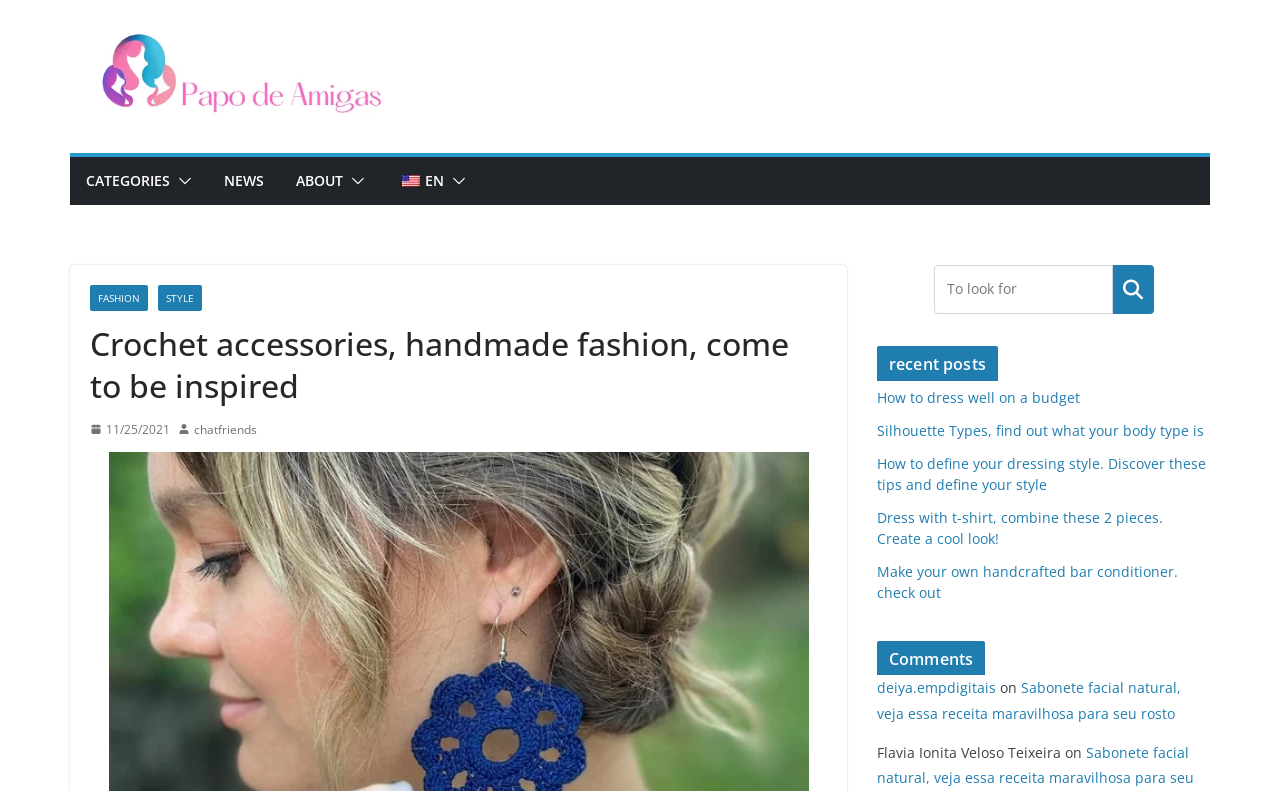What type of content is listed under 'Recent Posts'? Examine the screenshot and reply using just one word or a brief phrase.

Article links